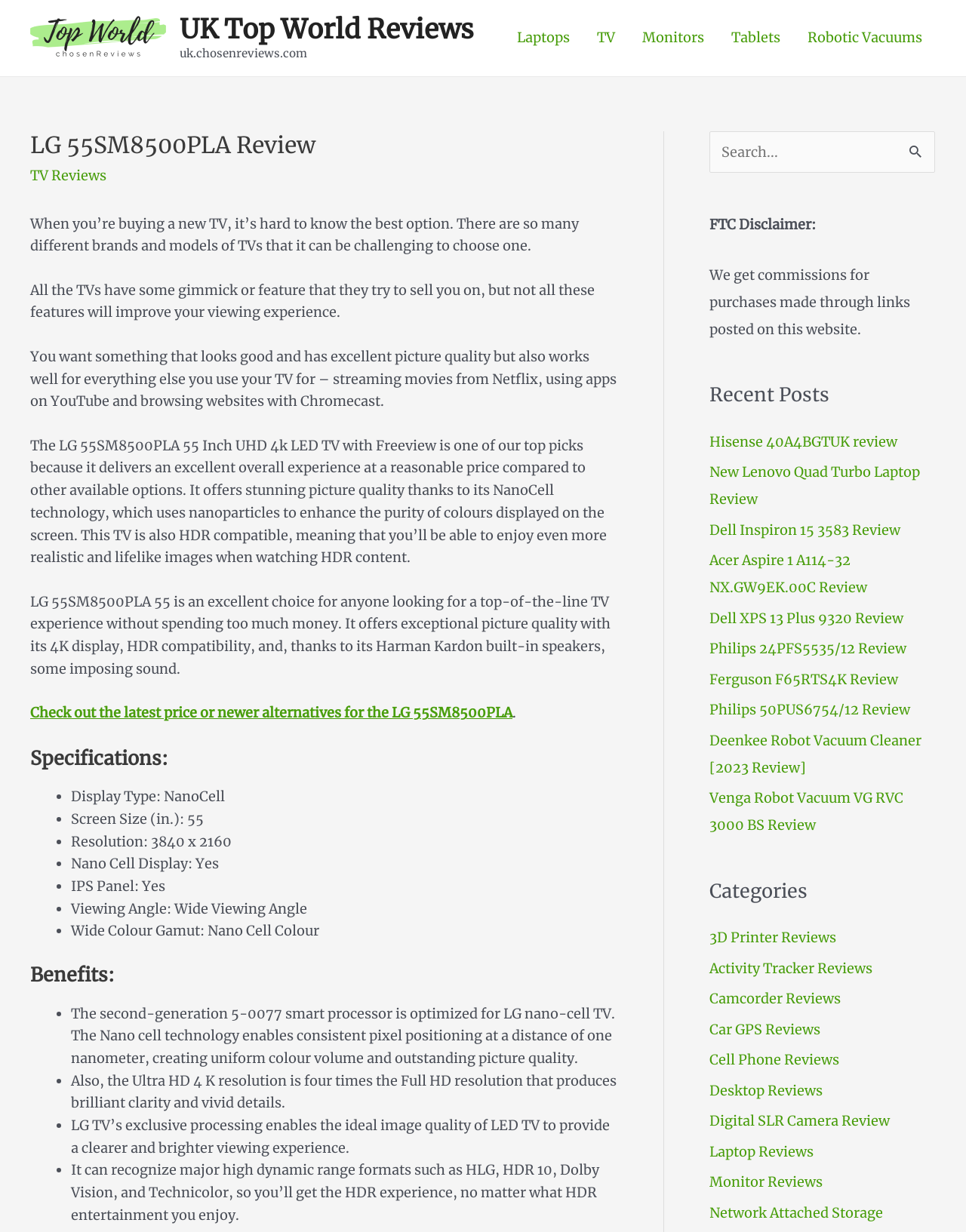Please find the bounding box coordinates for the clickable element needed to perform this instruction: "Browse the 'Laptop Reviews' category".

[0.734, 0.928, 0.842, 0.942]